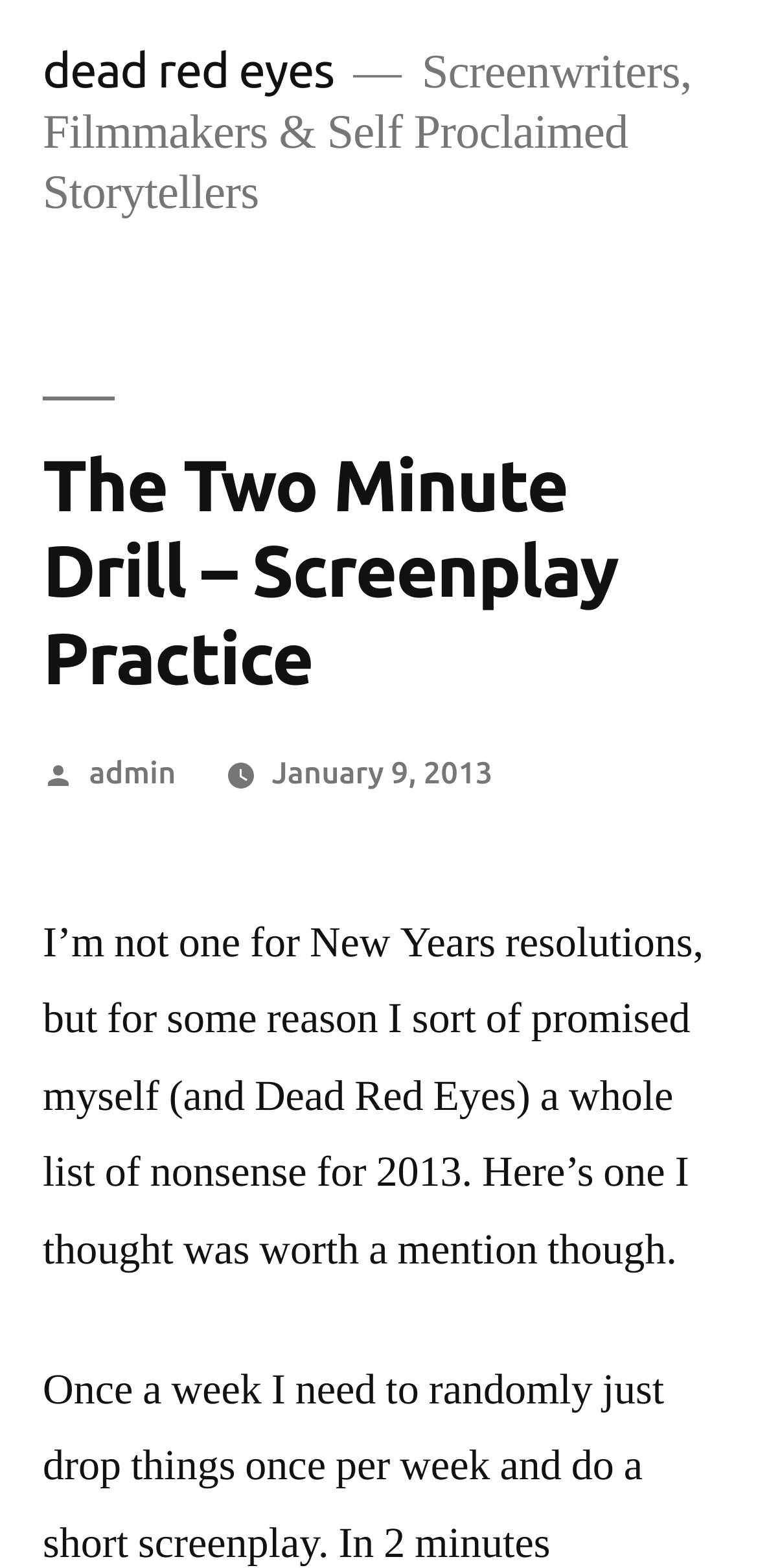Provide a thorough description of this webpage.

The webpage appears to be a blog post from "The Two Minute Drill – Screenplay Practice" on the website "dead red eyes". At the top left of the page, there is a link to "dead red eyes" and a static text element displaying the subtitle "Screenwriters, Filmmakers & Self Proclaimed Storytellers". 

Below the subtitle, there is a header section that spans almost the entire width of the page. Within this header, the title of the blog post "The Two Minute Drill – Screenplay Practice" is prominently displayed. To the right of the title, there are three elements: a "Posted by" label, a link to the author "admin", and a link to the date "January 9, 2013", which also contains a time element.

The main content of the blog post is a paragraph of text that starts with "I’m not one for New Years resolutions, but for some reason I sort of promised myself (and Dead Red Eyes) a whole list of nonsense for 2013. Here’s one I thought was worth a mention though." This text is positioned below the header section and spans almost the entire width of the page.